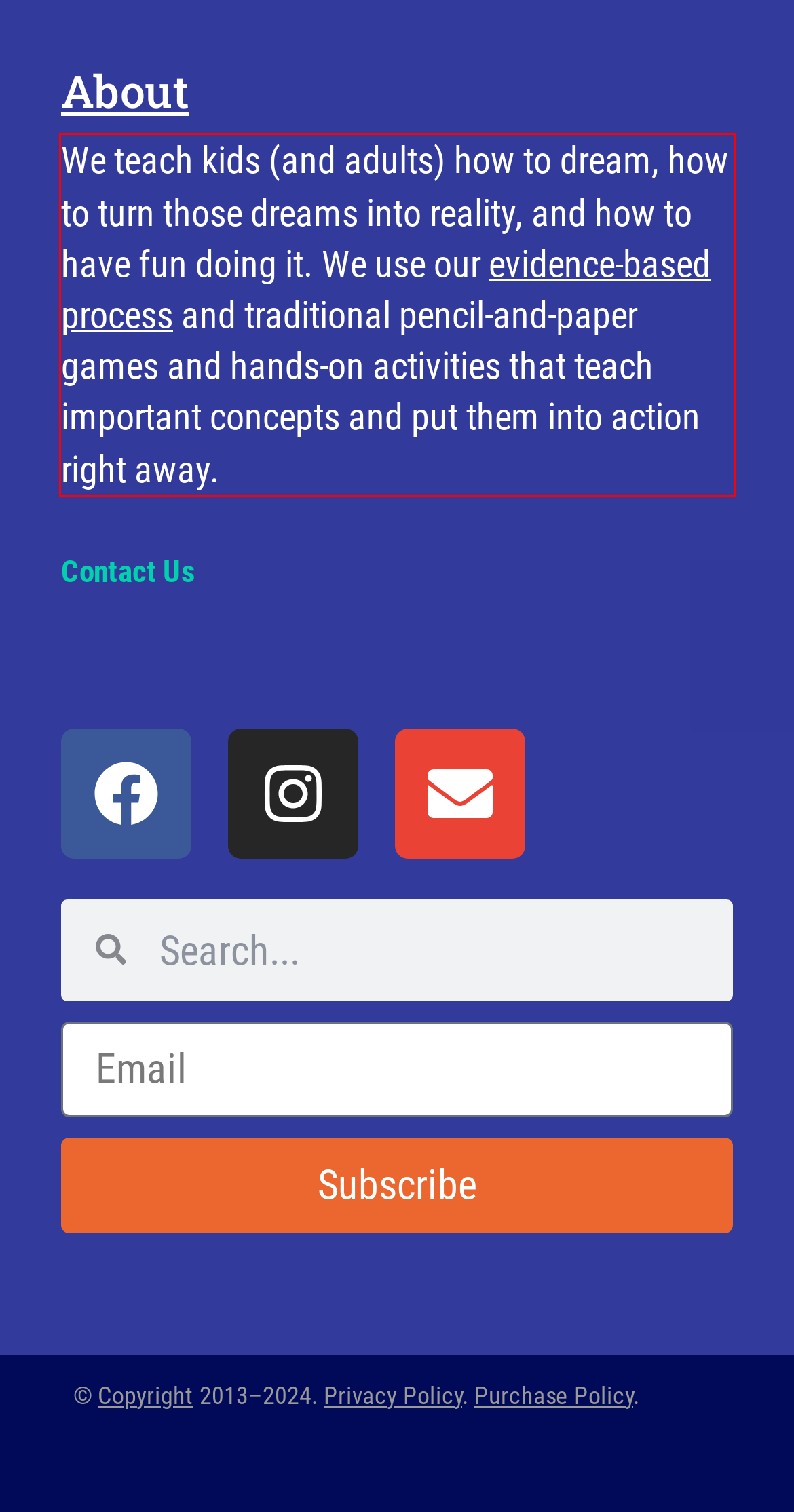Examine the webpage screenshot, find the red bounding box, and extract the text content within this marked area.

We teach kids (and adults) how to dream, how to turn those dreams into reality, and how to have fun doing it. We use our evidence-based process and traditional pencil-and-paper games and hands-on activities that teach important concepts and put them into action right away.